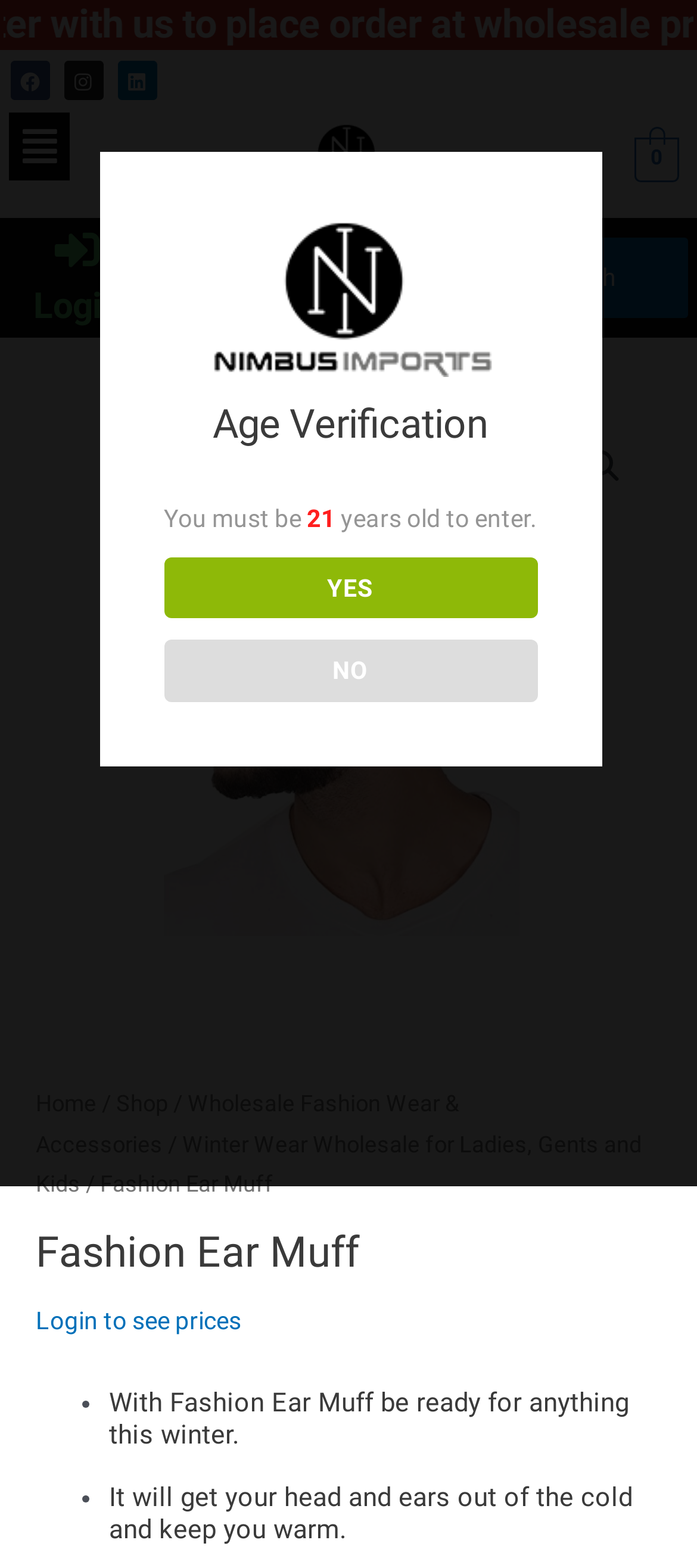How many social media links are there?
Please craft a detailed and exhaustive response to the question.

There are three social media links at the top of the webpage, which are Facebook, Instagram, and Linkedin, each represented by an icon and a link element.